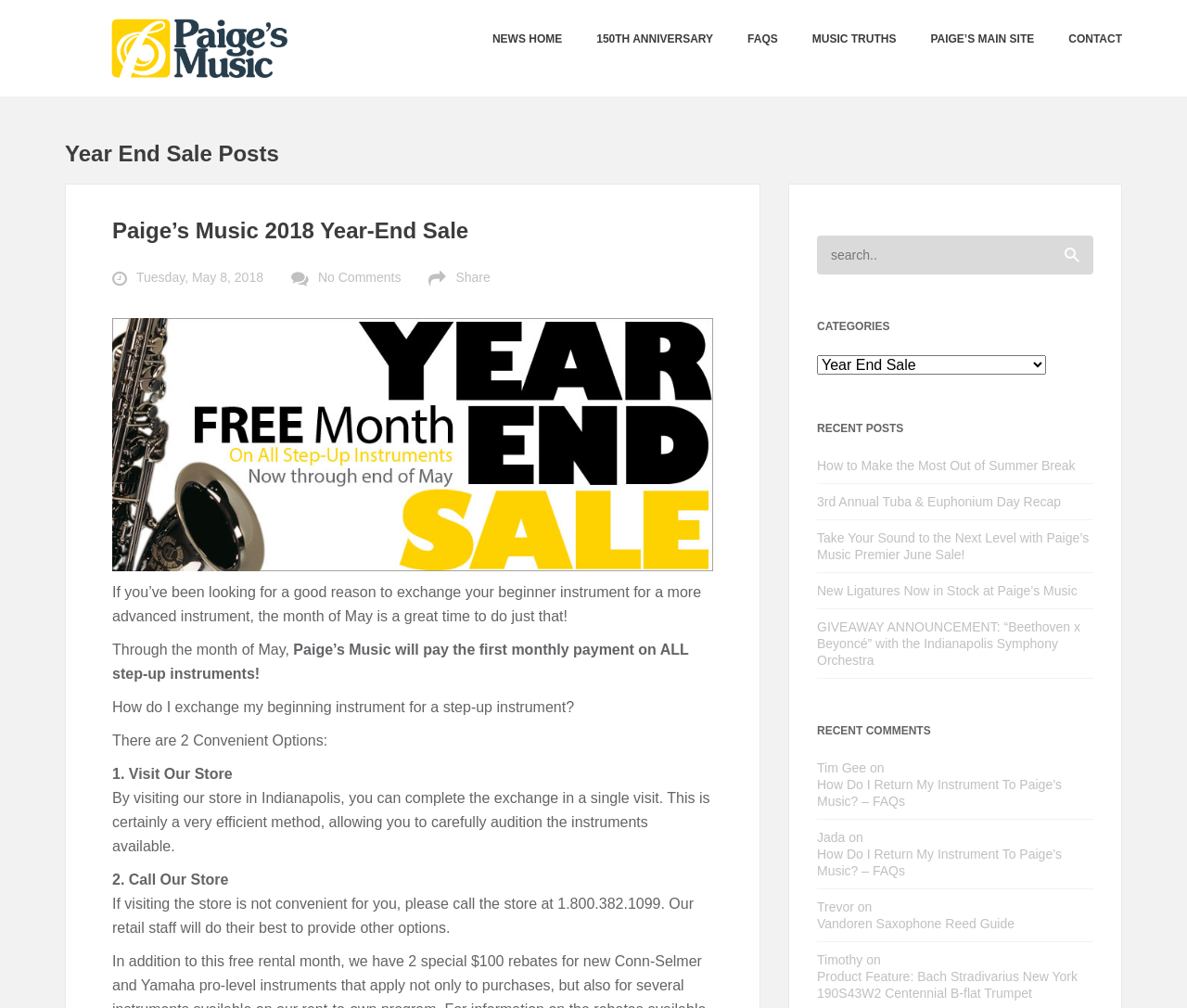Find the bounding box coordinates of the area that needs to be clicked in order to achieve the following instruction: "Read the post about Year End Sale". The coordinates should be specified as four float numbers between 0 and 1, i.e., [left, top, right, bottom].

[0.095, 0.218, 0.601, 0.24]